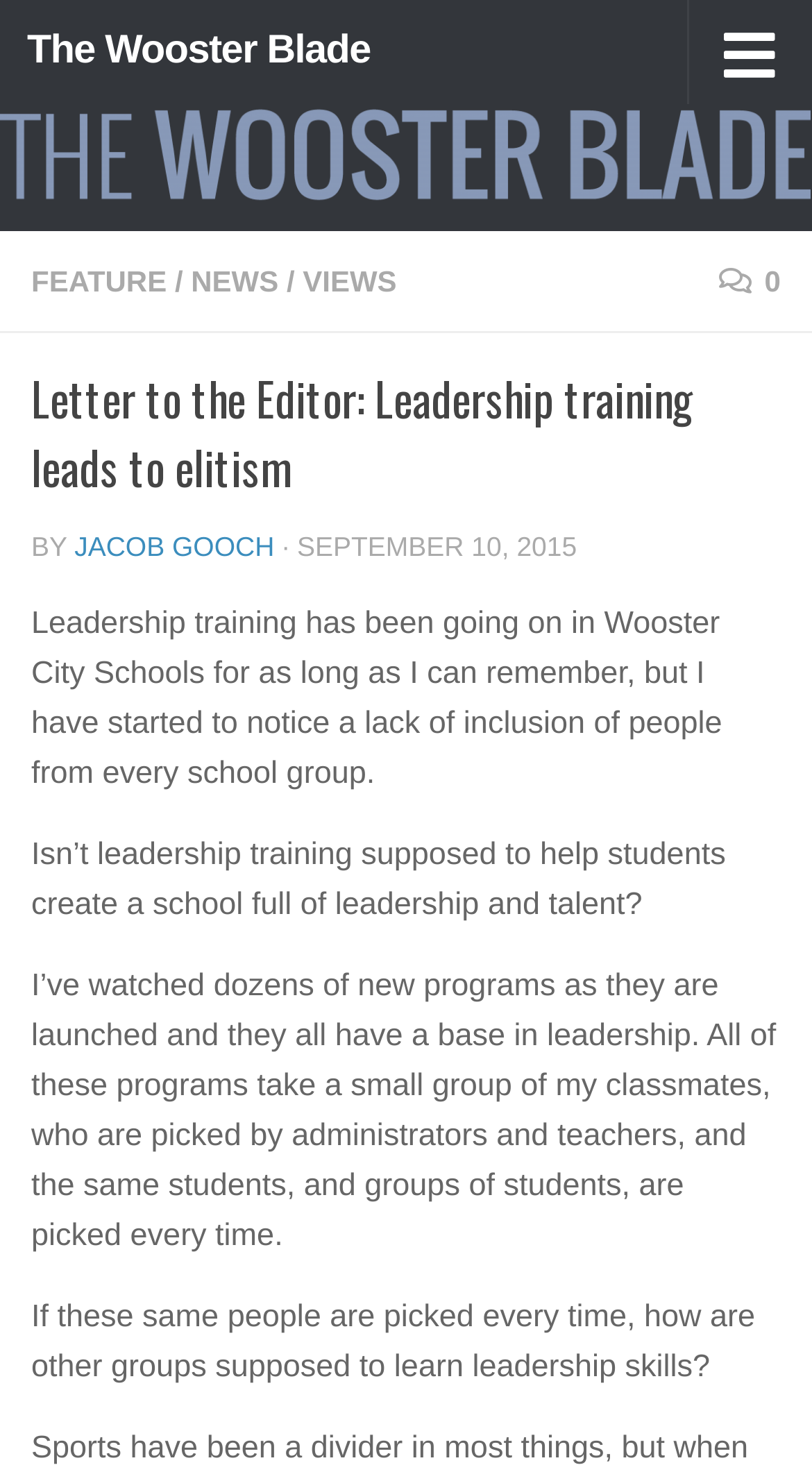What is the author of the letter?
Give a detailed explanation using the information visible in the image.

The author of the letter can be found by looking at the byline of the article, which is located below the title of the letter. The byline is 'BY JACOB GOOCH', indicating that JACOB GOOCH is the author of the letter.